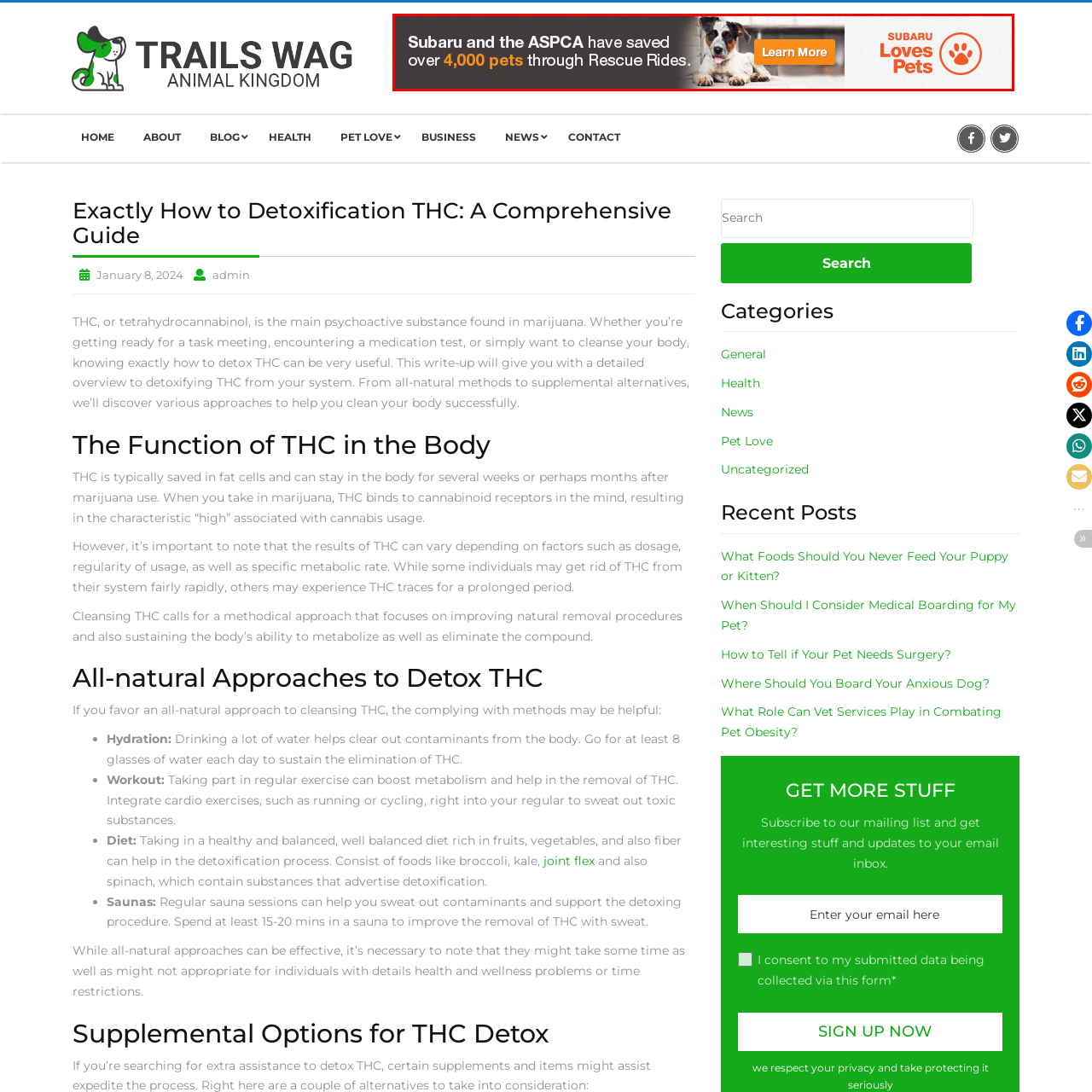What is Subaru's motto related to pets?
Refer to the image enclosed in the red bounding box and answer the question thoroughly.

The design of the advertisement reinforces Subaru's dedication to pet welfare, which is encapsulated in their motto 'Subaru Loves Pets', symbolizing the love and care they promote for animals.